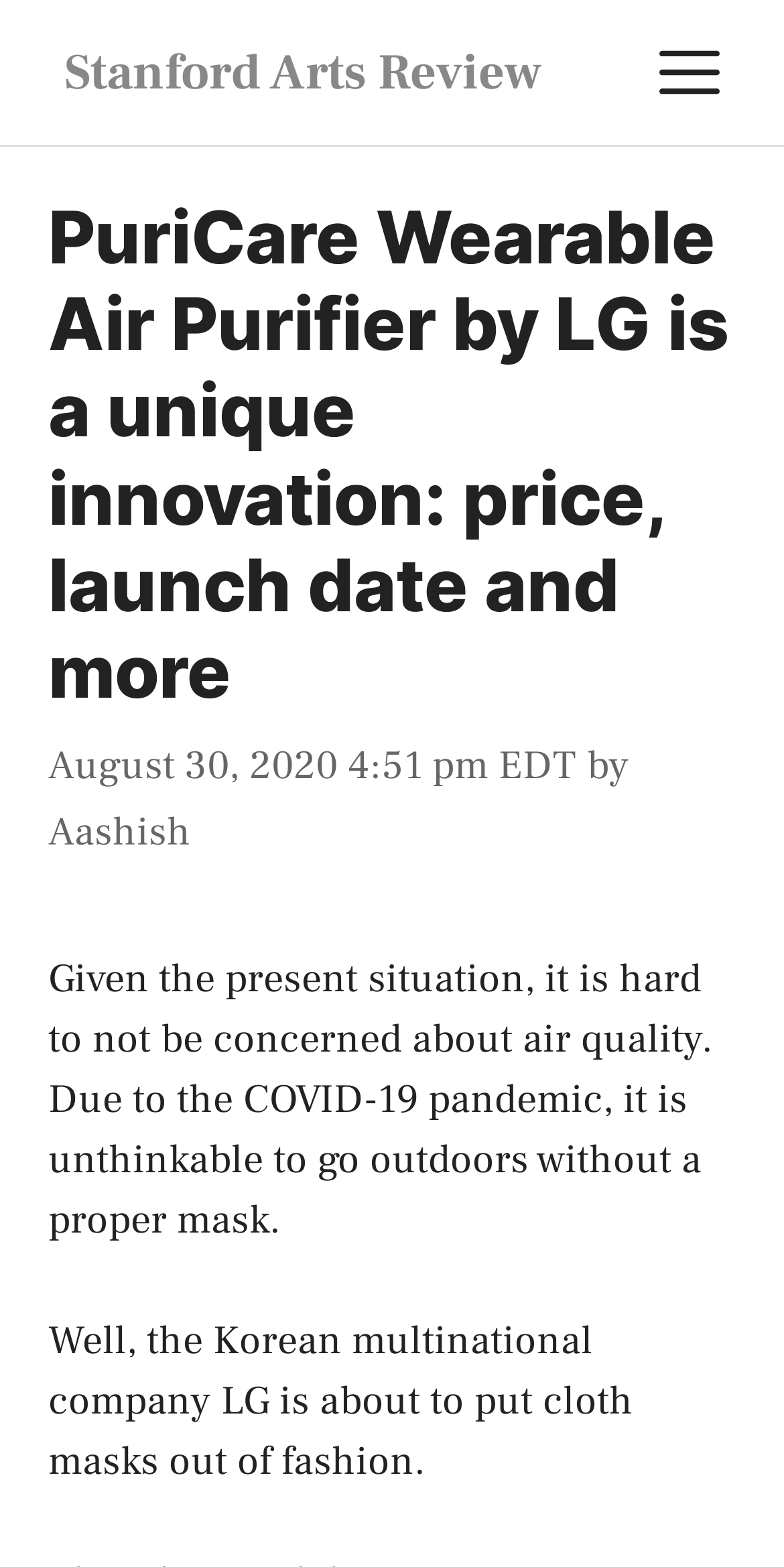Find and extract the text of the primary heading on the webpage.

PuriCare Wearable Air Purifier by LG is a unique innovation: price, launch date and more